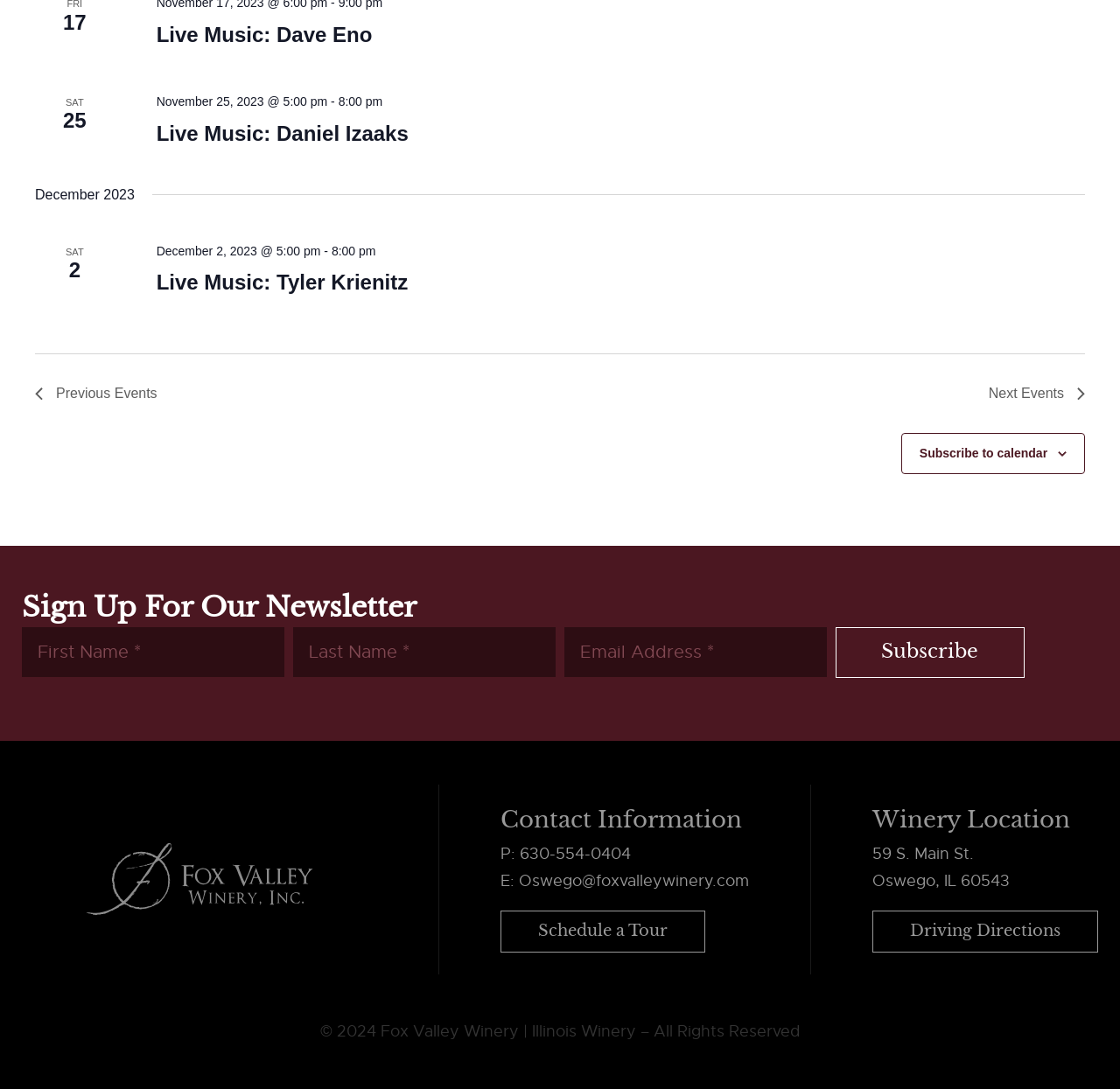Identify the bounding box coordinates for the region of the element that should be clicked to carry out the instruction: "Subscribe to calendar". The bounding box coordinates should be four float numbers between 0 and 1, i.e., [left, top, right, bottom].

[0.821, 0.41, 0.935, 0.423]